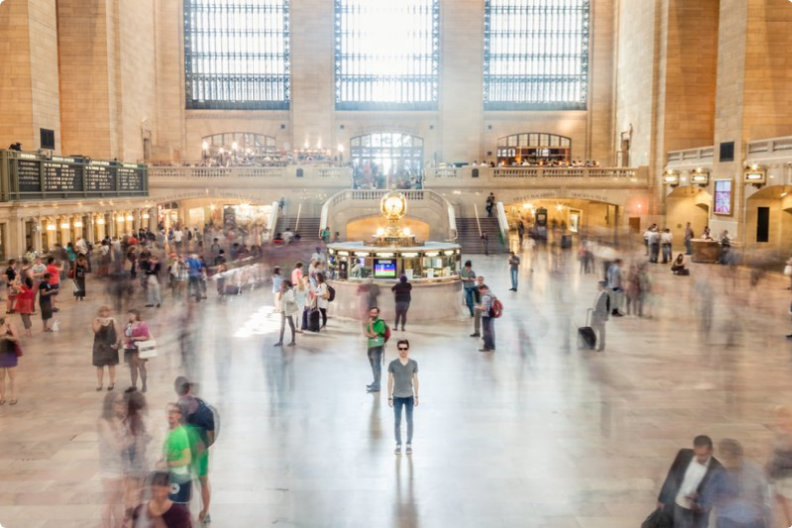Create an extensive and detailed description of the image.

The image captures a bustling scene inside an iconic train station, likely reminiscent of Grand Central Terminal in New York City. The composition features a large, illuminated atrium filled with streams of people, creating a sense of vibrant motion. In the foreground, a solitary figure stands still amidst the blur of activity, wearing sunglasses and casual attire, which contrasts sharply with the dynamic crowd that surrounds them. The high ceilings and expansive windows of the station allow natural light to flood the space, highlighting the architectural grandeur and the lively atmosphere within. This visual encapsulates the excitement and energy of urban life, particularly the moment of transition and adjustment that many experience in new job environments, reflective of the article titled "For Graduates (Part 2): 8 Tips on How to Adjust to Your New Job as a Project Manager."